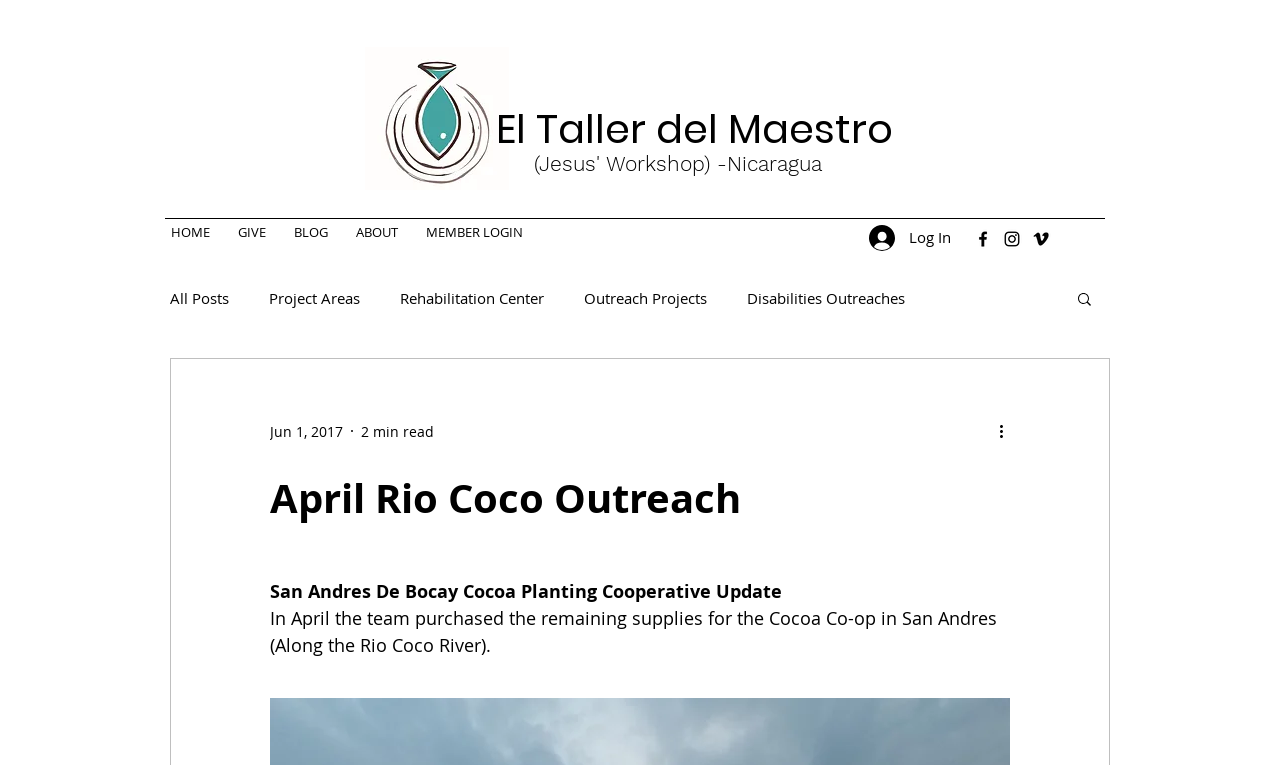Please mark the bounding box coordinates of the area that should be clicked to carry out the instruction: "Click HOME".

[0.123, 0.281, 0.175, 0.327]